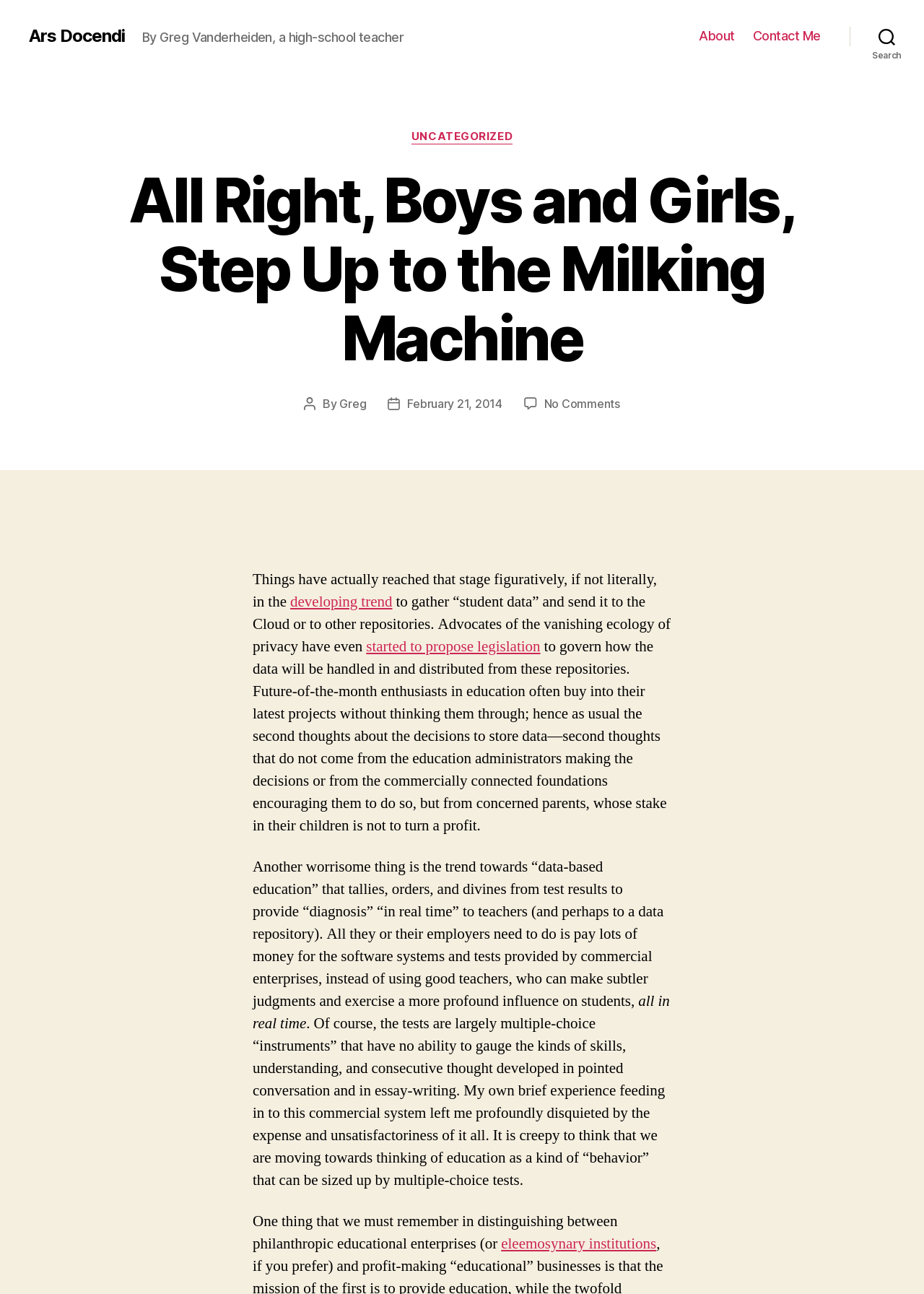Please locate the UI element described by "February 21, 2014" and provide its bounding box coordinates.

[0.441, 0.306, 0.544, 0.317]